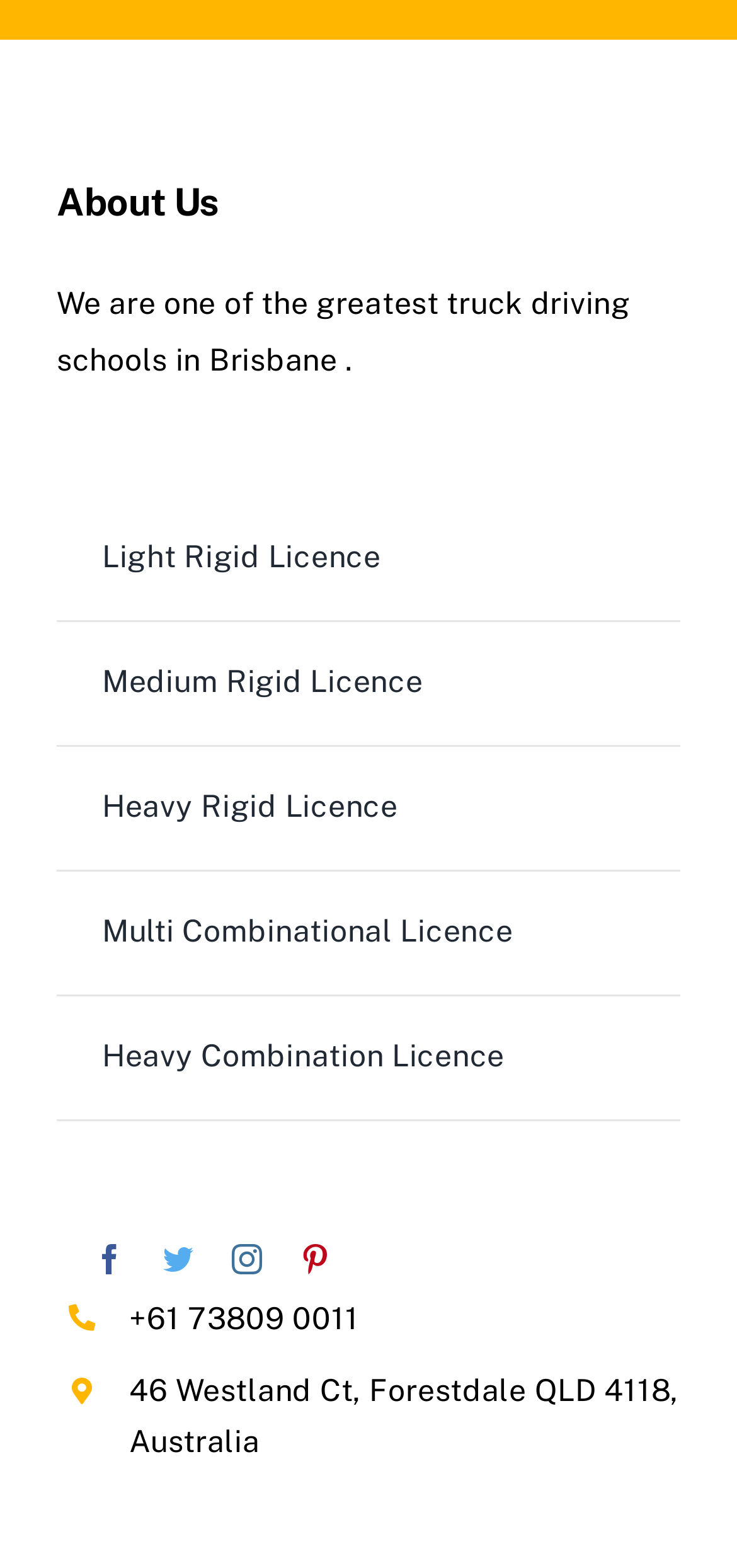Use a single word or phrase to answer the question: 
How many social media links are there?

4